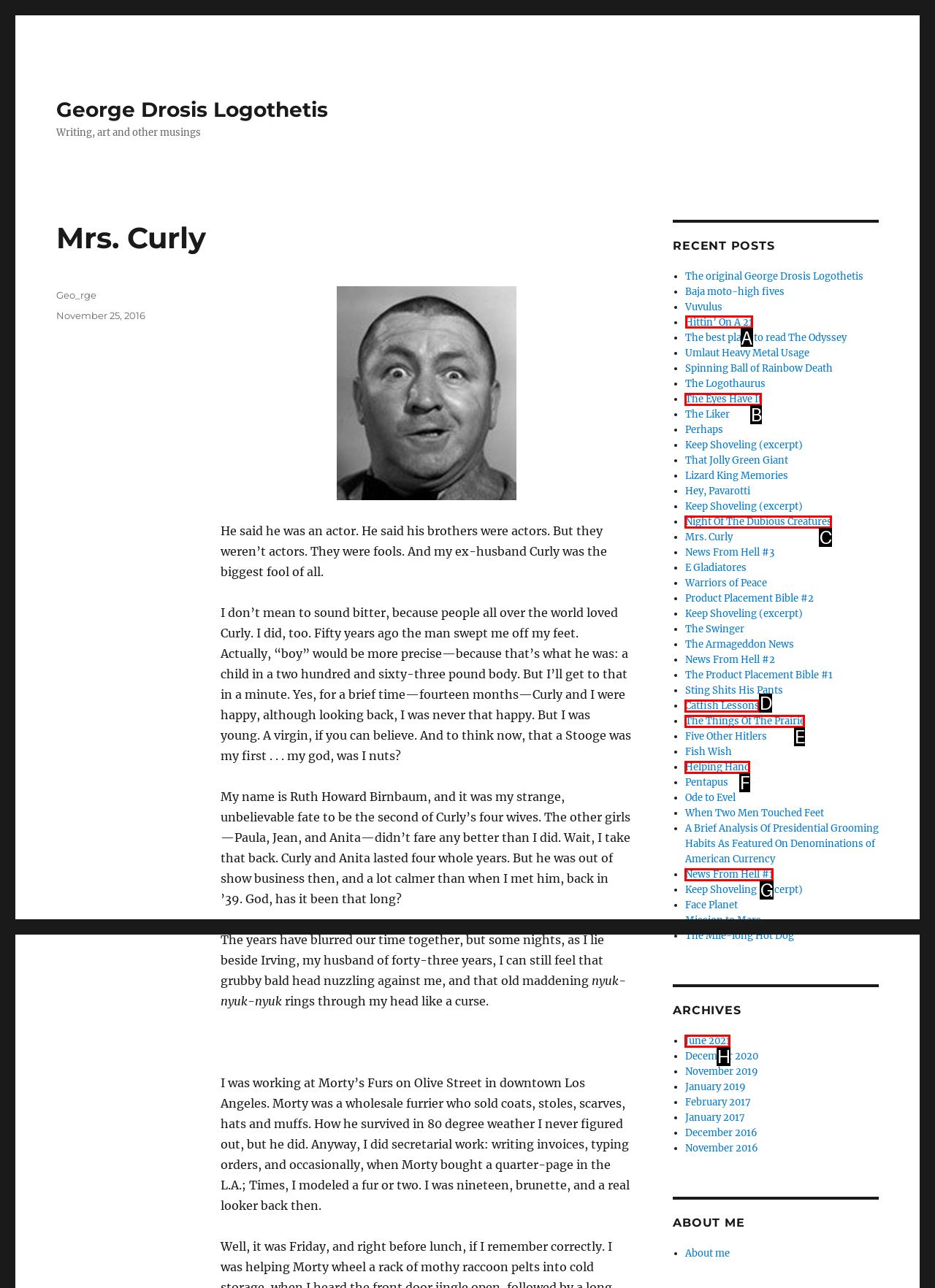Pick the option that should be clicked to perform the following task: Click on the link to view the post about Hittin’ On A 21
Answer with the letter of the selected option from the available choices.

A